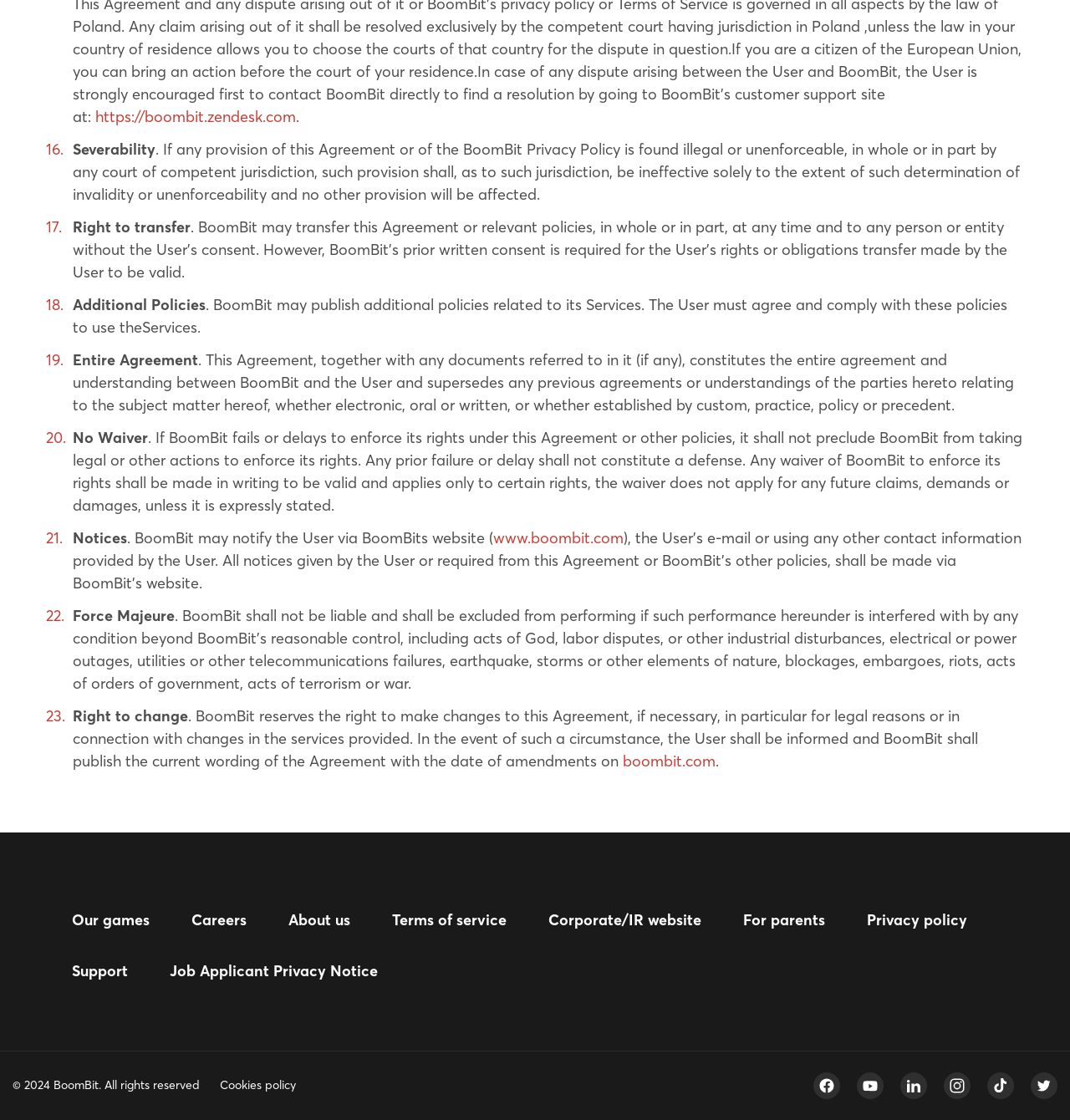Please determine the bounding box coordinates of the element's region to click in order to carry out the following instruction: "View news about Organ donor Orville Allen". The coordinates should be four float numbers between 0 and 1, i.e., [left, top, right, bottom].

None